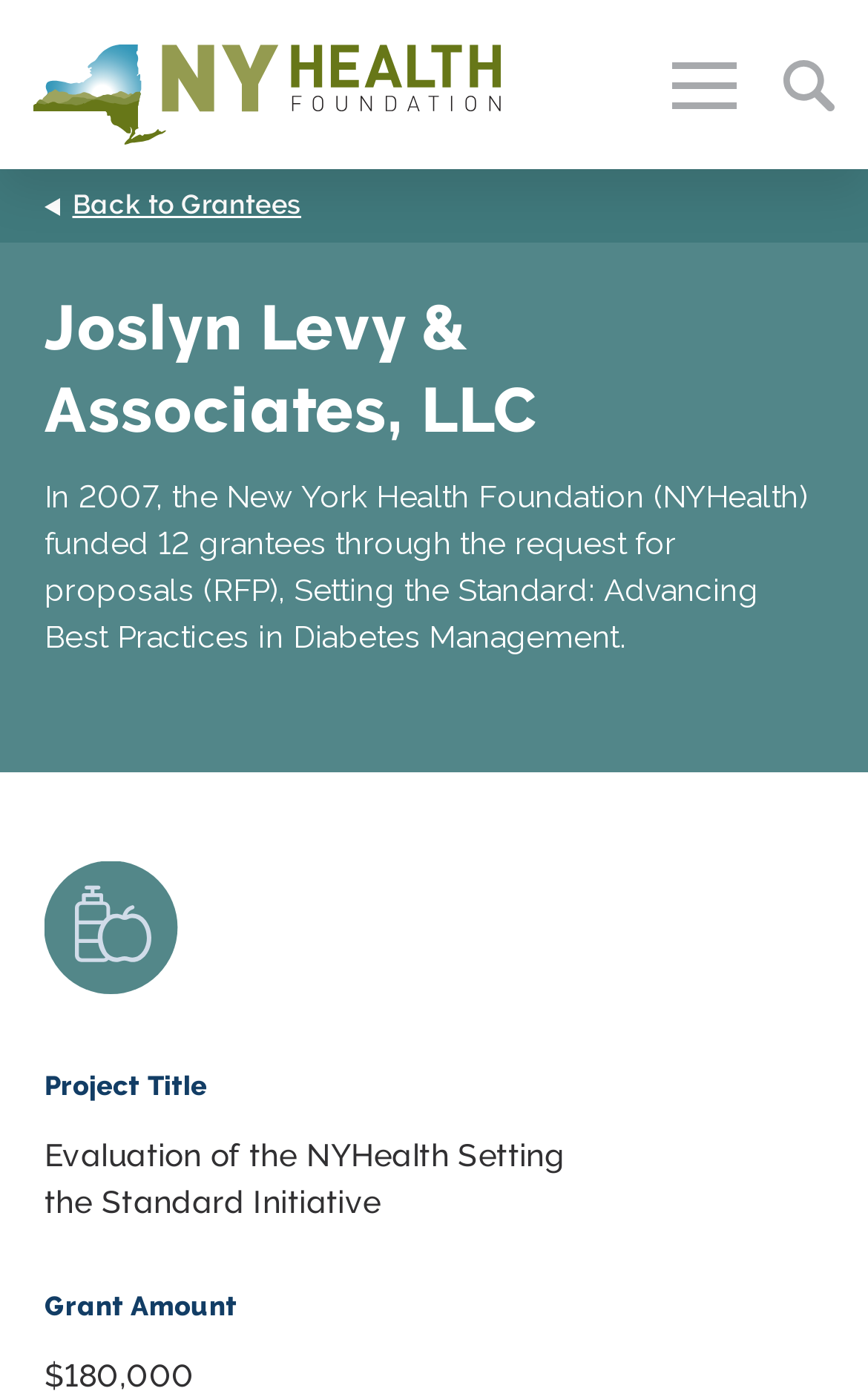Look at the image and write a detailed answer to the question: 
What is the name of the project?

I found the answer by reading the static text element that says 'Evaluation of the NYHealth Setting the Standard Initiative' which indicates that the name of the project is Setting the Standard Initiative.